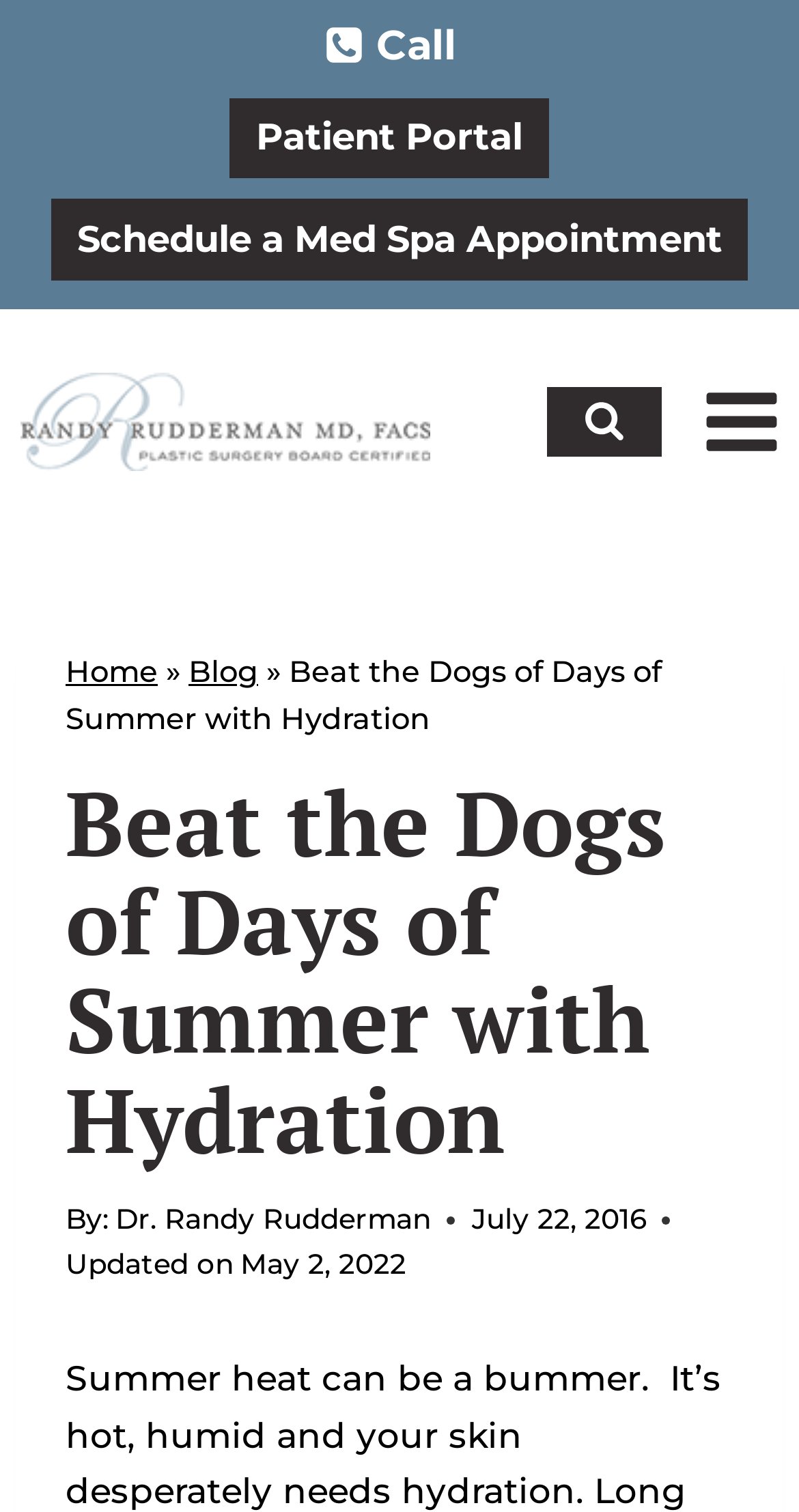Construct a comprehensive description capturing every detail on the webpage.

The webpage is about an article titled "Beat the Dogs of Days of Summer with Hydration" by Dr. Randy Rudderman. At the top, there are several links and an image of a phone, which is likely a contact method. Below this, there are three prominent links: "Patient Portal", "Schedule a Med Spa Appointment", and "Dr. Randy Rudderman", the latter of which has an accompanying image of the doctor.

To the right of these links, there are two buttons: "View Search Form" and "Open menu", the latter of which has a toggle menu icon. When the menu is opened, a header section appears, containing links to "Home", "Blog", and the article title. Below this, the article title is repeated as a heading, followed by the author's name and the publication date.

The main content of the article is not explicitly described in the accessibility tree, but based on the meta description, it likely discusses the importance of hydration during the summer months. At the very bottom of the page, there is a "Scroll to top" button.